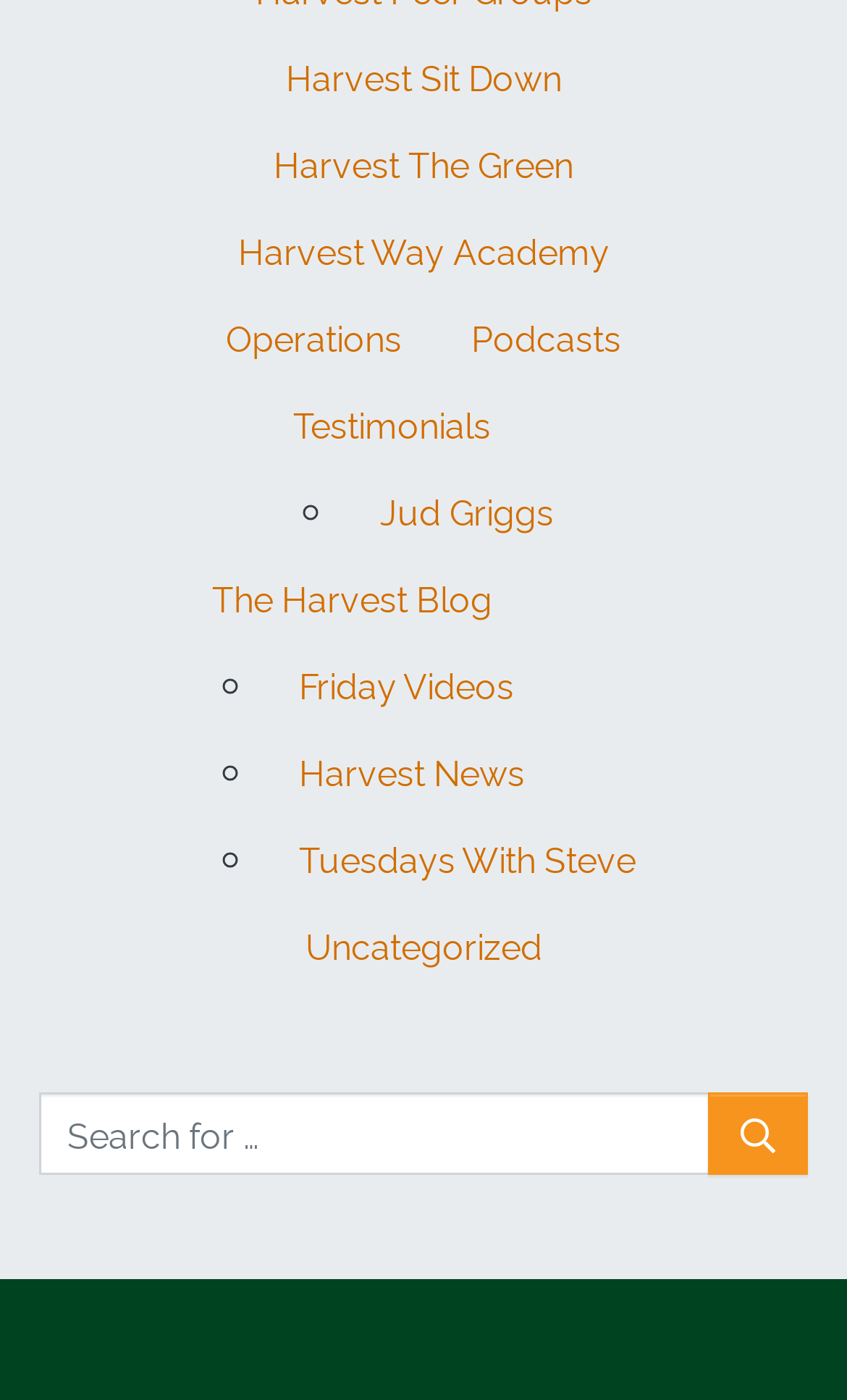Locate the UI element described by Harvest News and provide its bounding box coordinates. Use the format (top-left x, top-left y, bottom-right x, bottom-right y) with all values as floating point numbers between 0 and 1.

[0.312, 0.52, 0.791, 0.582]